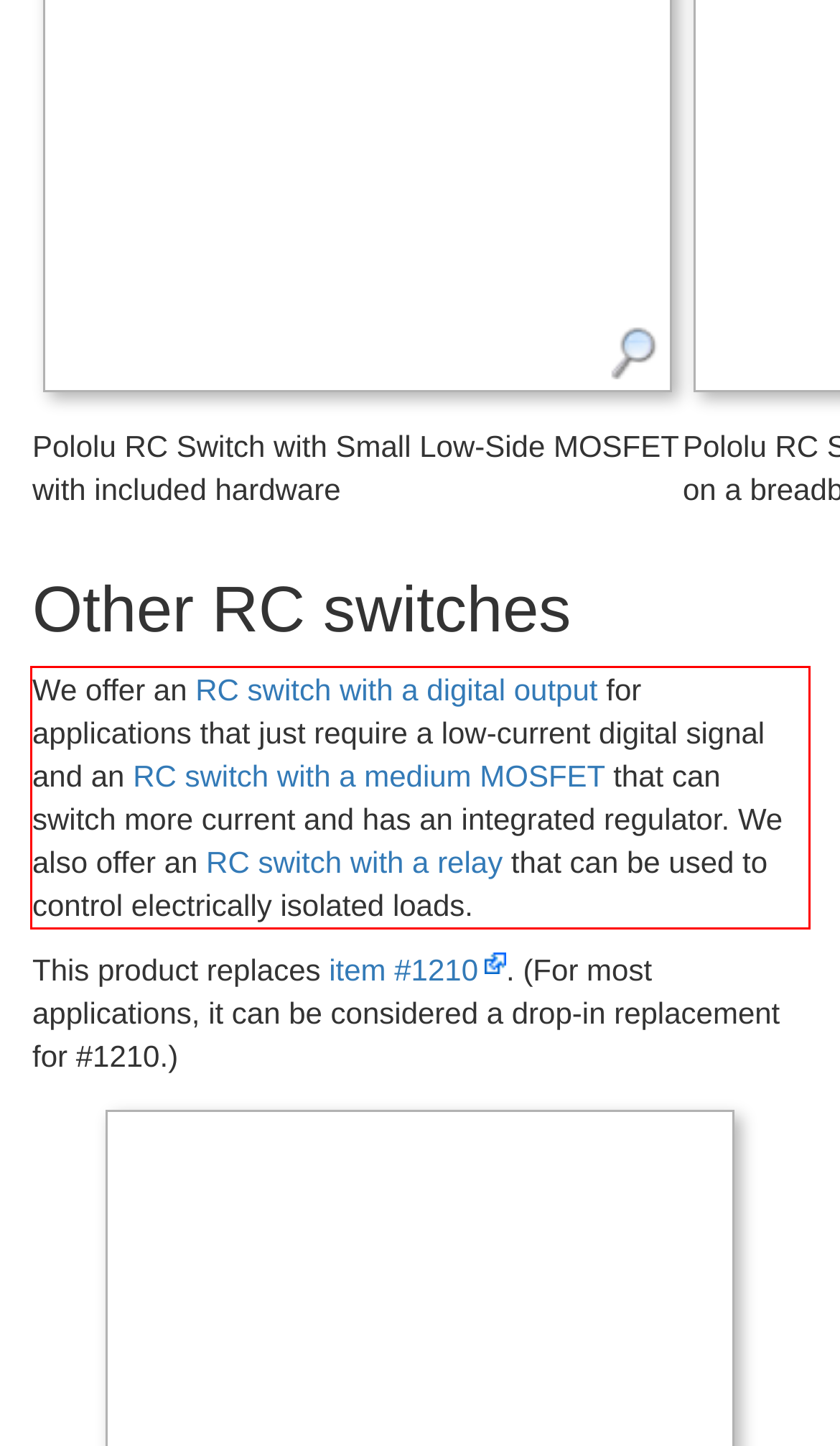Look at the screenshot of the webpage, locate the red rectangle bounding box, and generate the text content that it contains.

We offer an RC switch with a digital output for applications that just require a low-current digital signal and an RC switch with a medium MOSFET that can switch more current and has an integrated regulator. We also offer an RC switch with a relay that can be used to control electrically isolated loads.